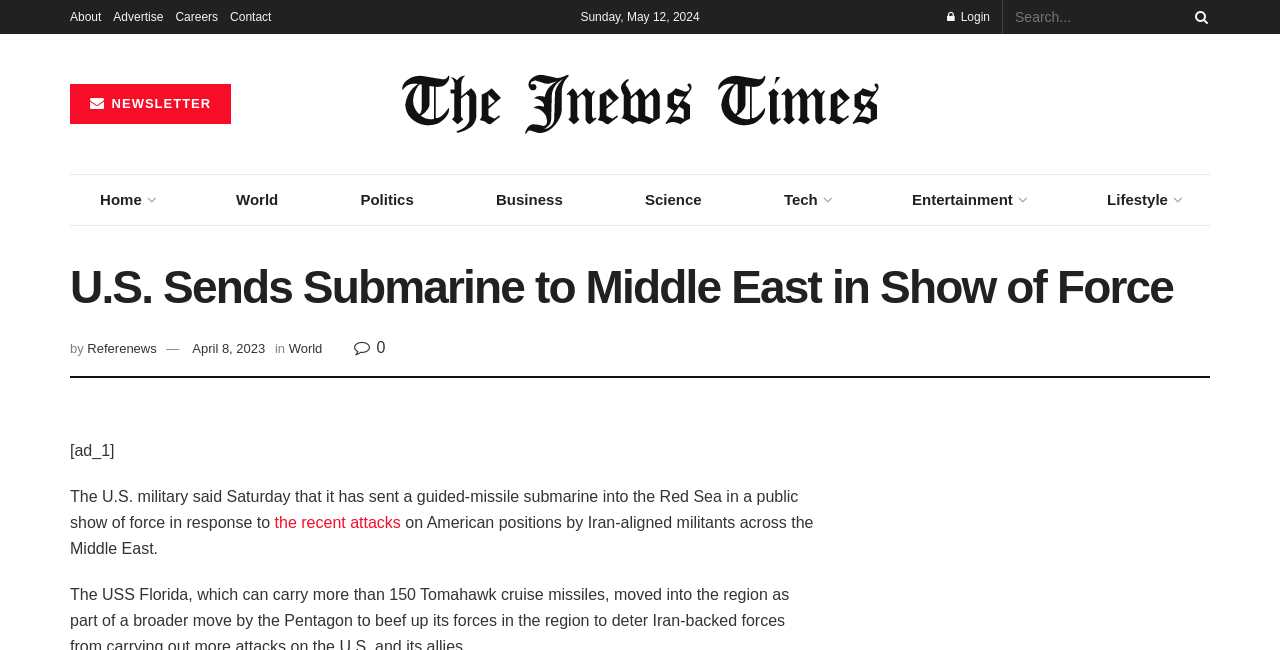Locate the bounding box of the UI element based on this description: "the recent attacks". Provide four float numbers between 0 and 1 as [left, top, right, bottom].

[0.215, 0.79, 0.313, 0.817]